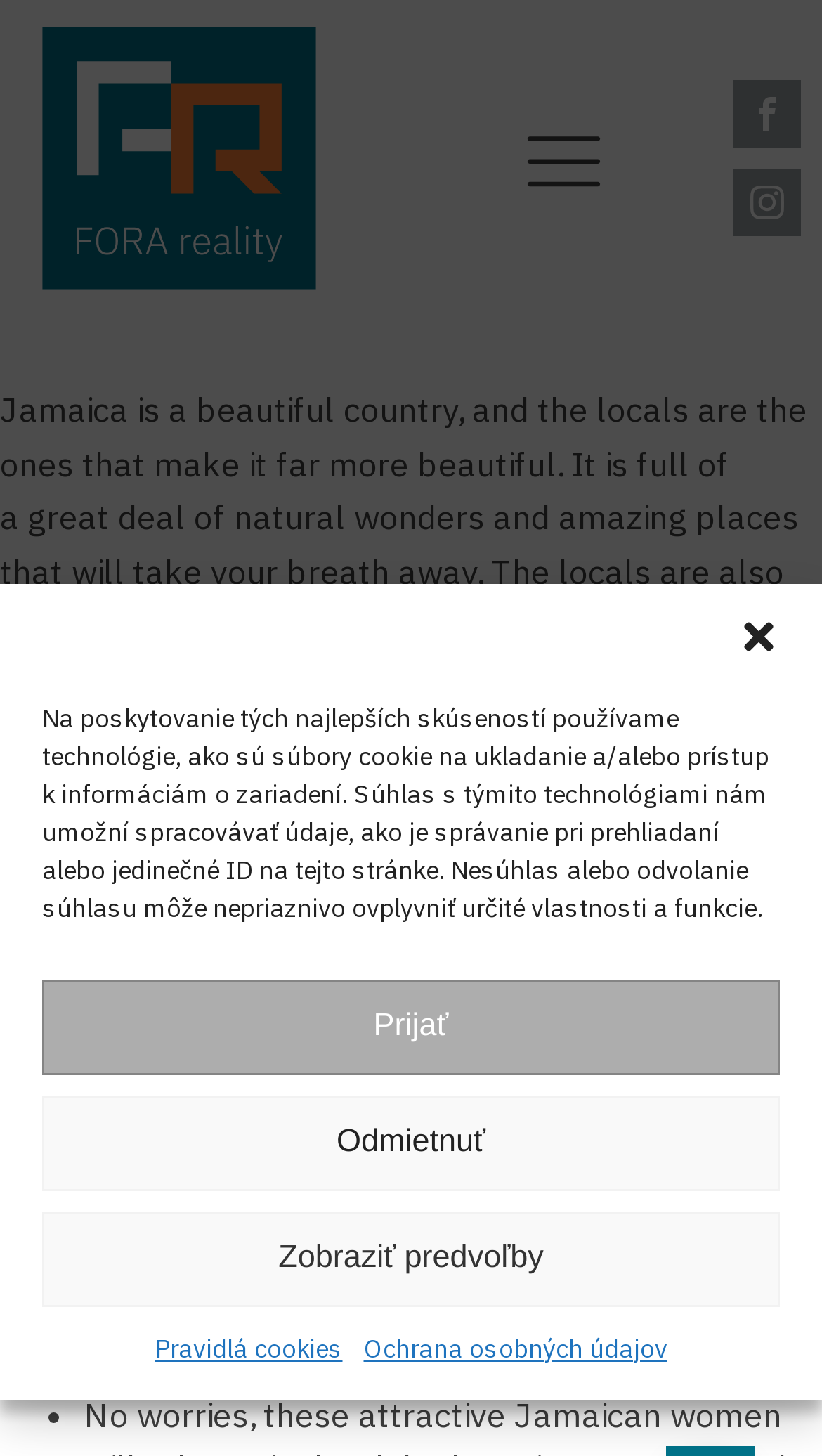Identify and provide the bounding box for the element described by: "WordPress website design".

None